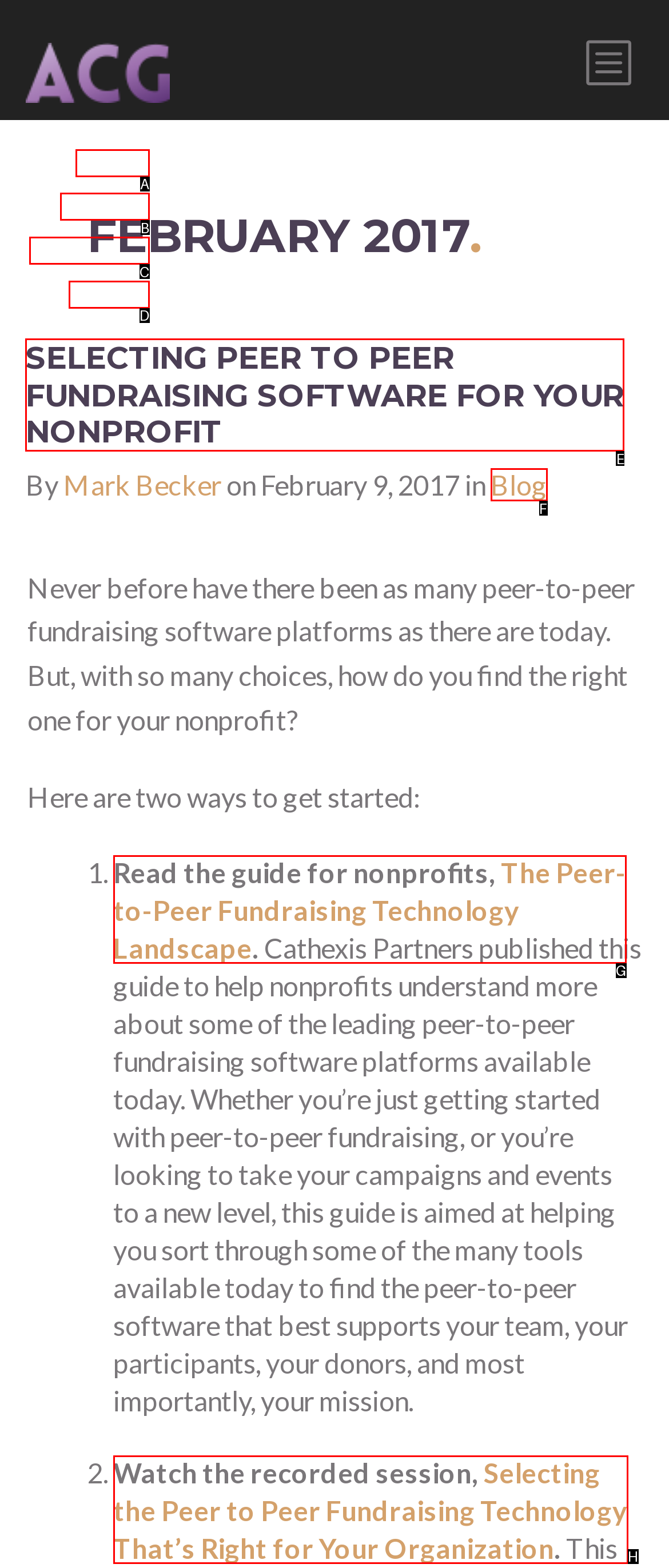From the given options, indicate the letter that corresponds to the action needed to complete this task: read the article about selecting peer to peer fundraising software. Respond with only the letter.

E